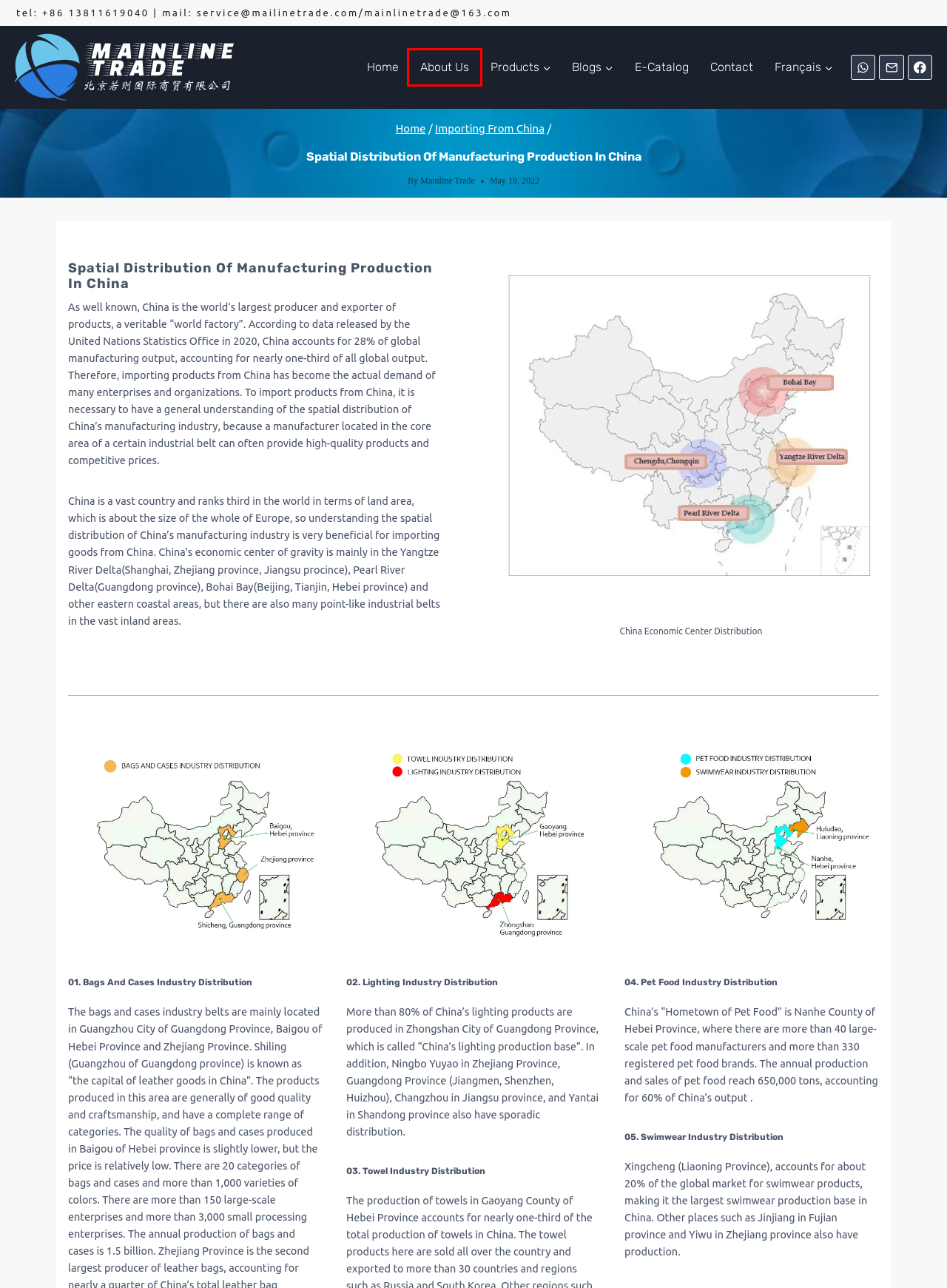Examine the screenshot of a webpage with a red bounding box around a UI element. Your task is to identify the webpage description that best corresponds to the new webpage after clicking the specified element. The given options are:
A. about us - valves flanges and pipe fittings suppliers china
B. importing from china - valves flanges and pipe fittings suppliers china
C. fournisseur vanne et robinetterie, de raccords de plomberie
D. Blogs - valves flanges and pipe fittings suppliers china
E. Contact us - valves flanges and pipe fittings suppliers china
F. e-catalog - valves flanges and pipe fittings suppliers china
G. valves flanges and pipe fittings suppliers manufacturers in china
H. Products - valves flanges and pipe fittings suppliers china

A